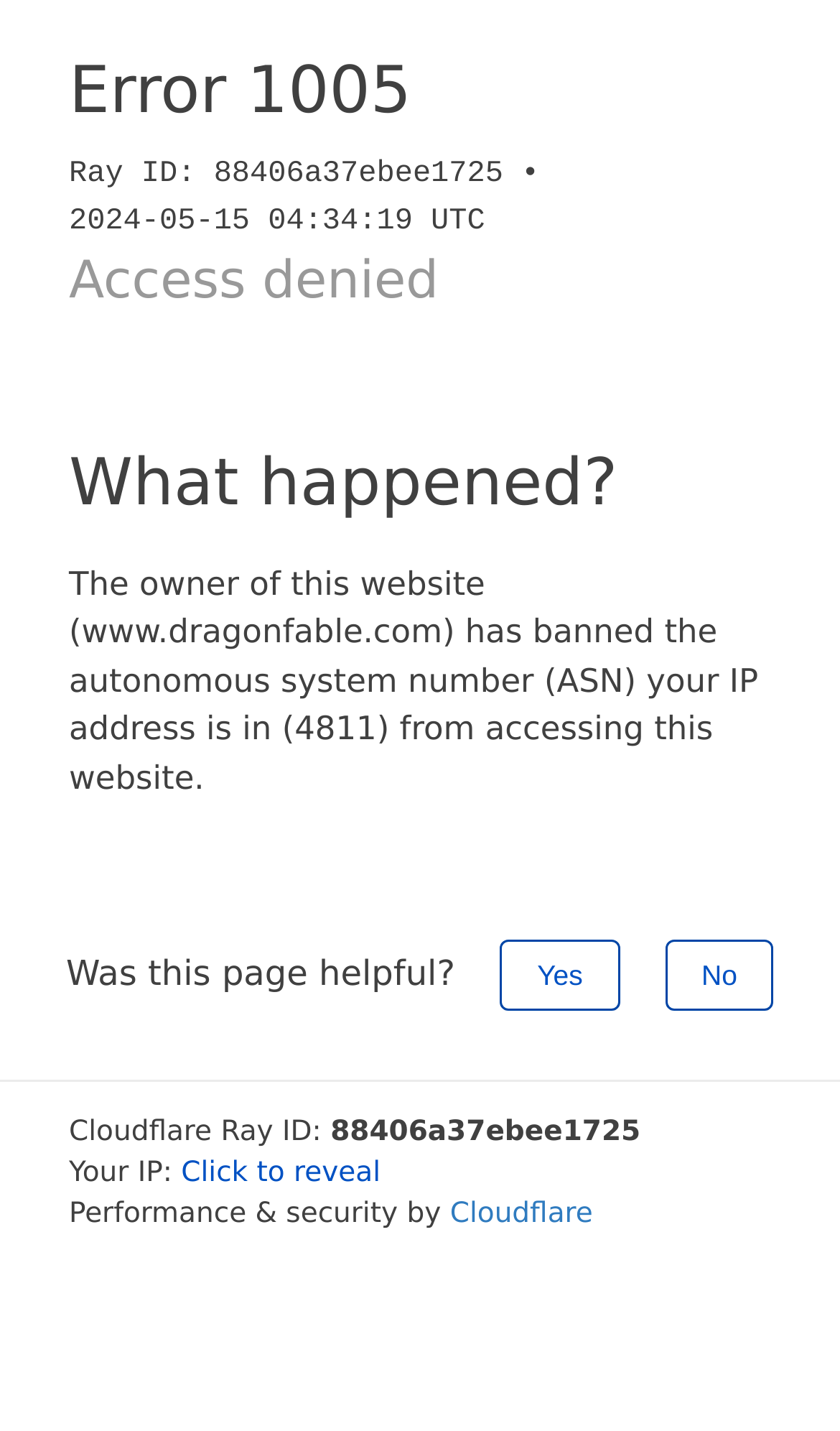Given the description: "Cloudflare", determine the bounding box coordinates of the UI element. The coordinates should be formatted as four float numbers between 0 and 1, [left, top, right, bottom].

[0.536, 0.838, 0.706, 0.86]